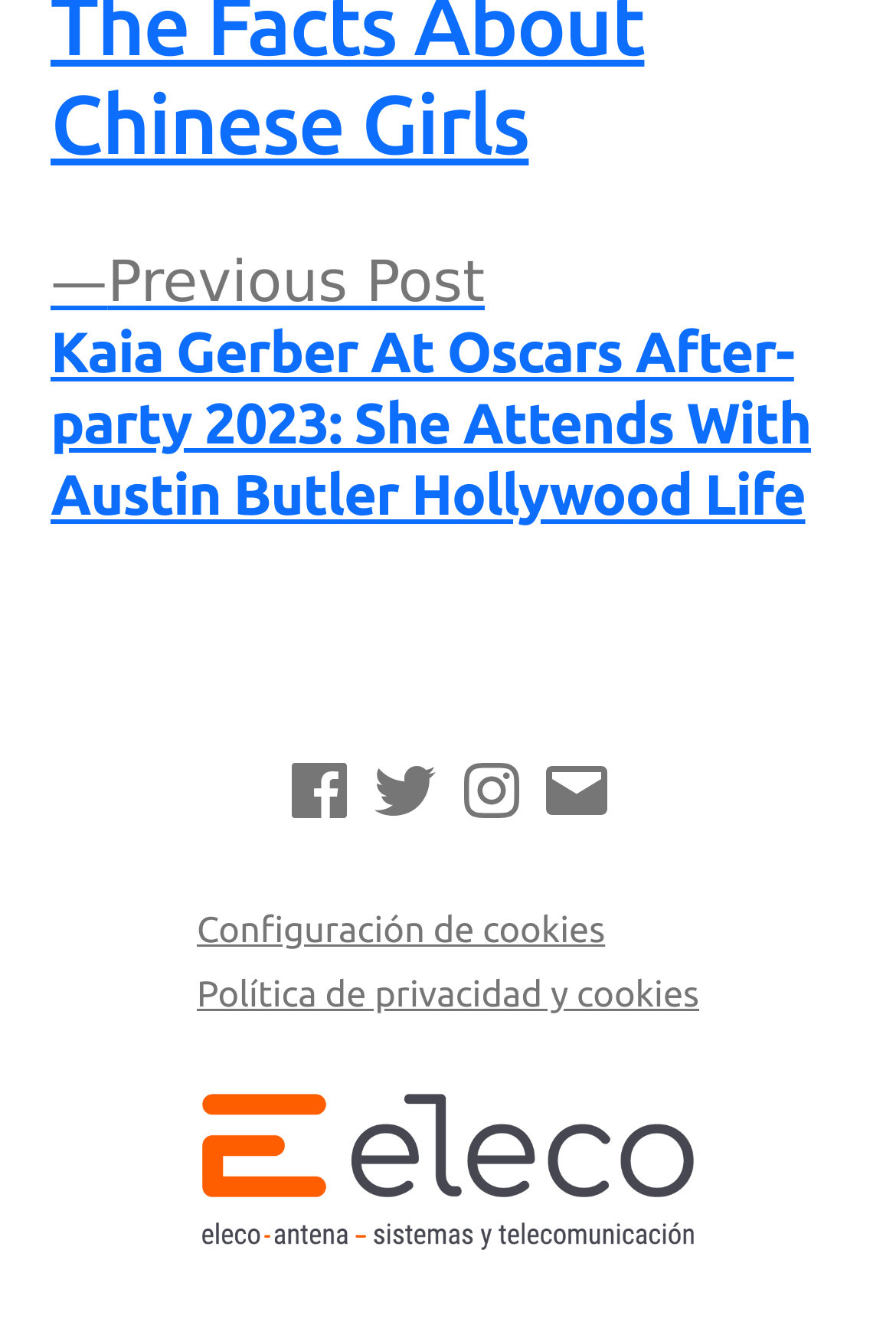Give a one-word or short phrase answer to this question: 
What is the position of the 'Previous post' link?

Top left